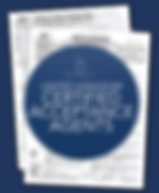What do the stylized documents surrounding the emblem suggest?
Provide an in-depth and detailed answer to the question.

According to the caption, the stylized documents surrounding the circular emblem suggest official forms or certifications, which highlight the professionalism and credibility of the agents represented.